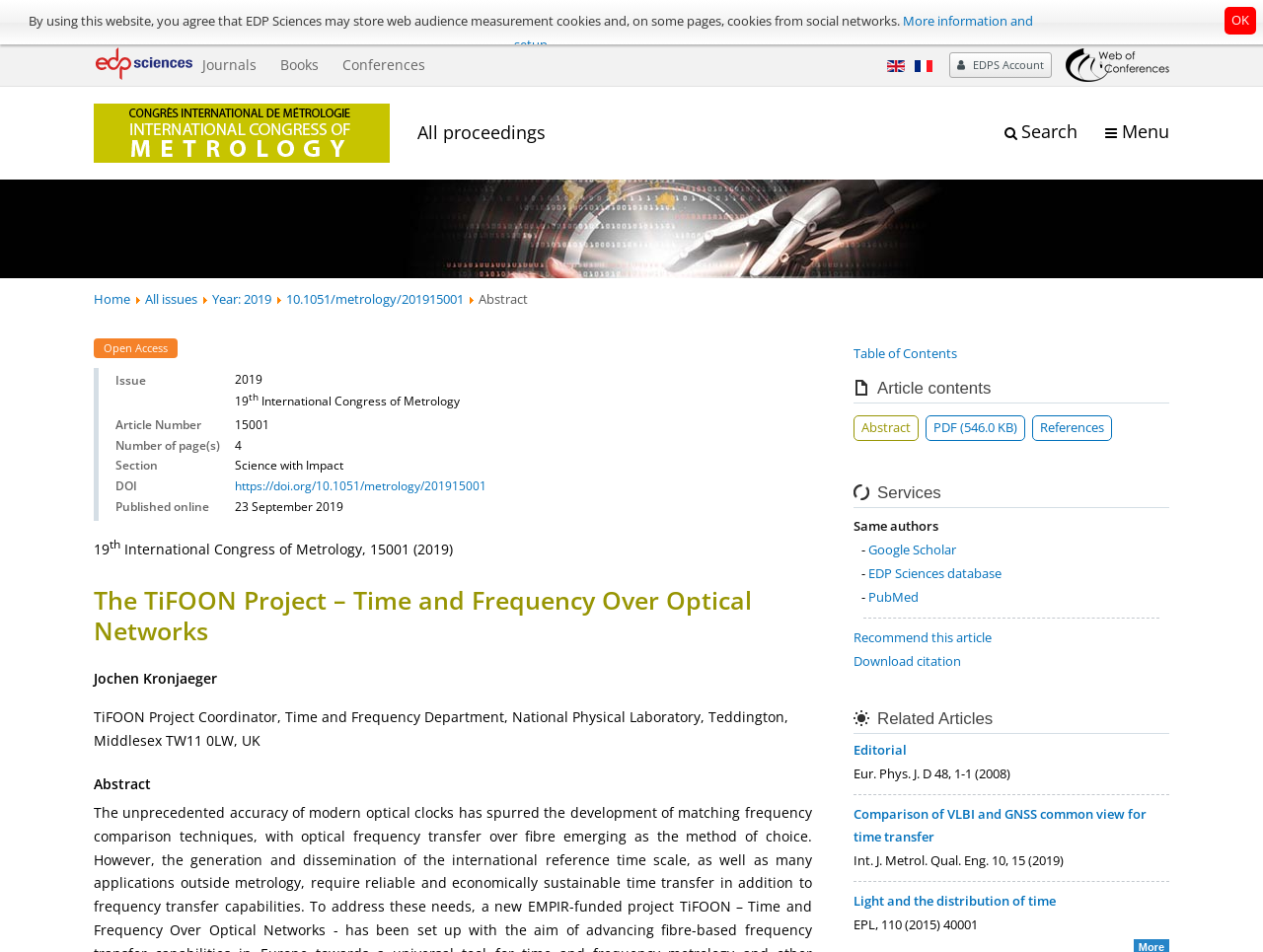Provide an in-depth description of the elements and layout of the webpage.

The webpage is about the International Congress of Metrology, specifically an article titled "The TiFOON Project – Time and Frequency Over Optical Networks". 

At the top of the page, there is a navigation menu with links to "Journals", "Books", "Conferences", and language options. Below this, there is a logo of EDP Sciences and a link to "EDP Sciences Account". 

On the left side of the page, there is a menu with links to "Home", "All issues", and a specific issue "Year: 2019". Below this, there is a table of contents with information about the article, including the issue, article number, number of pages, section, DOI, and publication date.

The main content of the page is divided into sections, including the article title, author information, abstract, and article contents. The article contents section has links to the table of contents, abstract, PDF, and references. 

Below the article contents, there are sections for services, including links to "Same authors", "Google Scholar", "EDP Sciences database", and "PubMed". There are also links to recommend the article and download the citation. 

Finally, there is a section for related articles, including links to an editorial and other related articles.